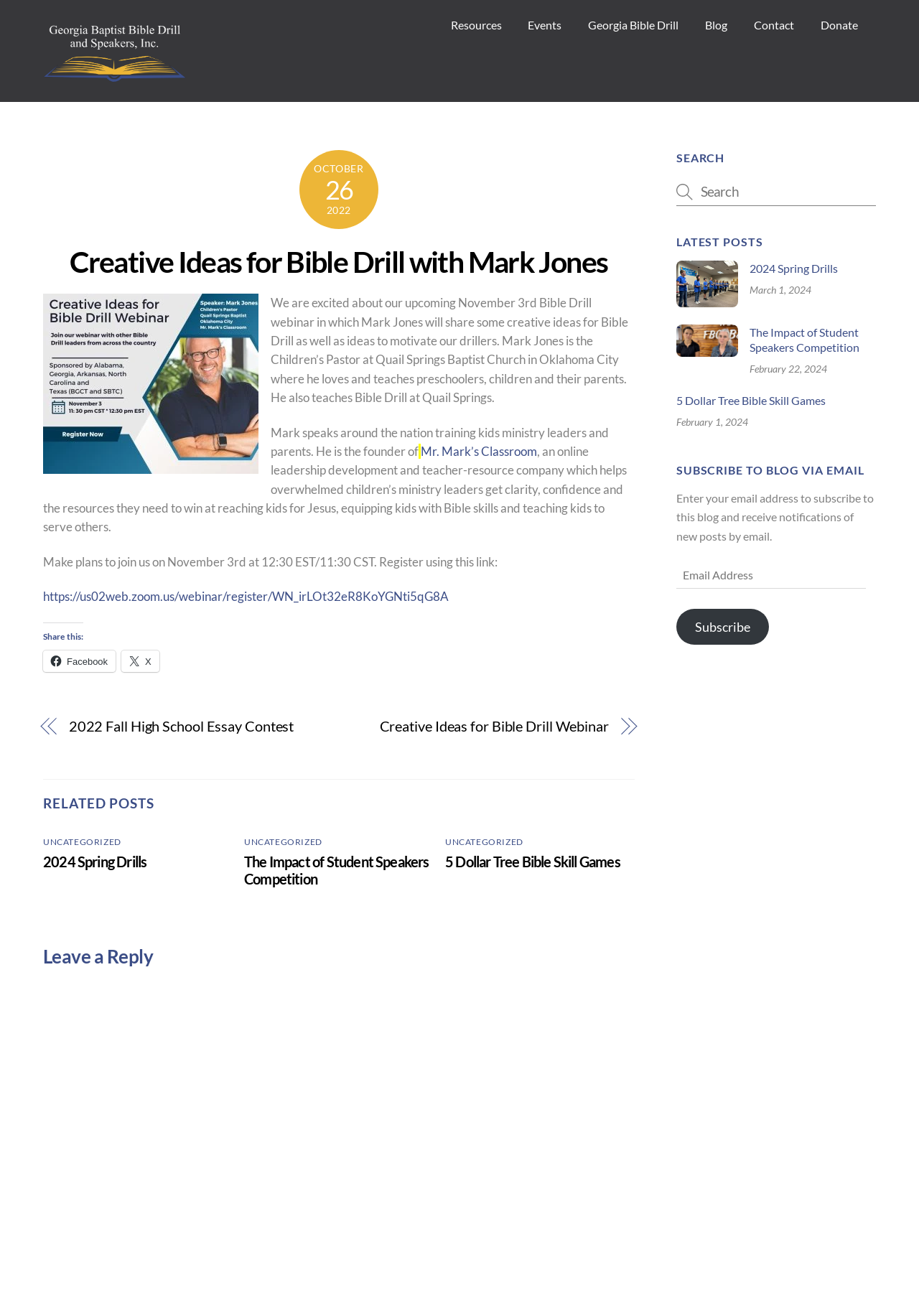Respond to the following question using a concise word or phrase: 
What is the topic of the upcoming webinar on November 3rd?

Bible Drill